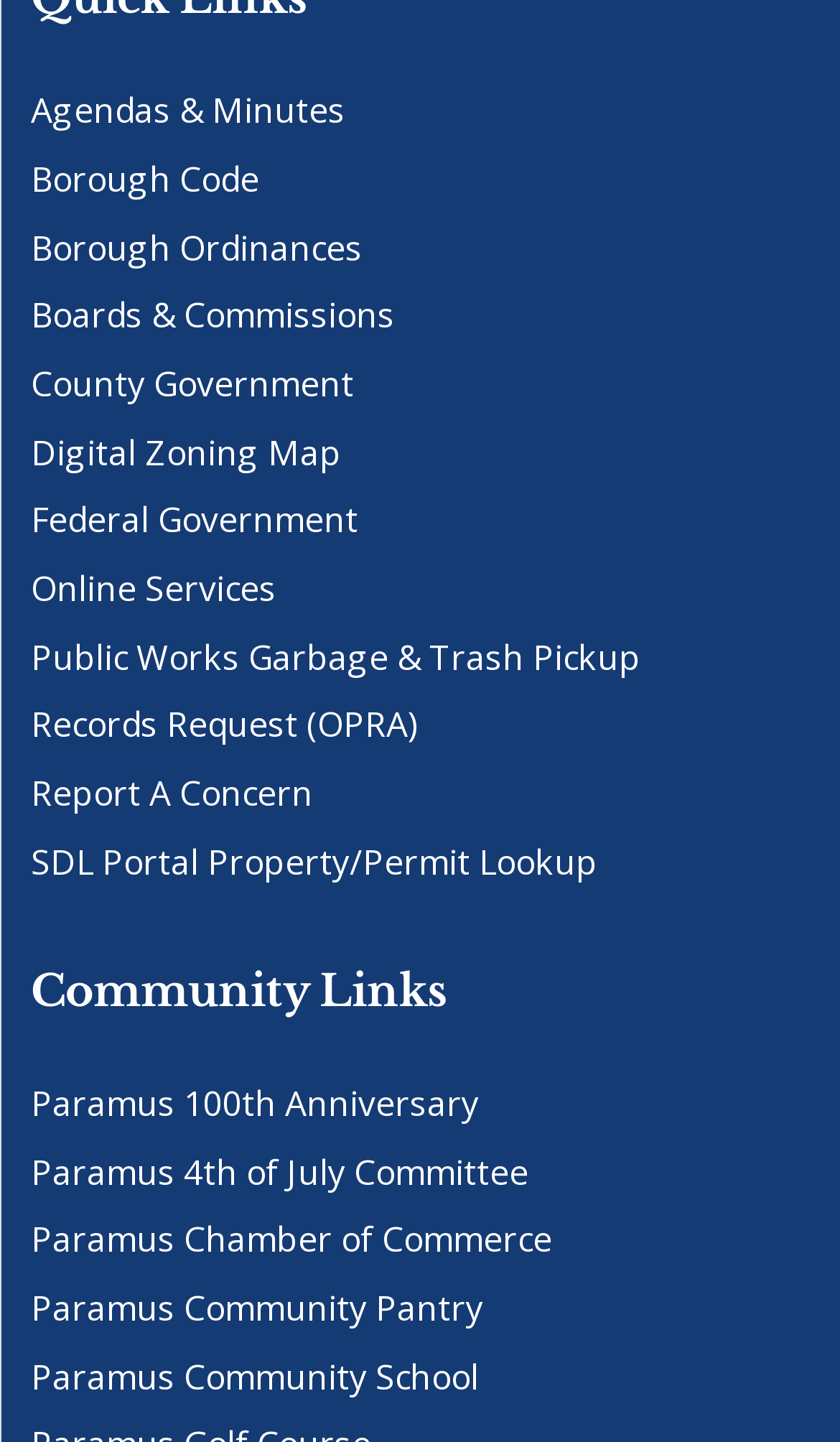Using the given description, provide the bounding box coordinates formatted as (top-left x, top-left y, bottom-right x, bottom-right y), with all values being floating point numbers between 0 and 1. Description: Paramus Community School

[0.037, 0.938, 0.57, 0.97]